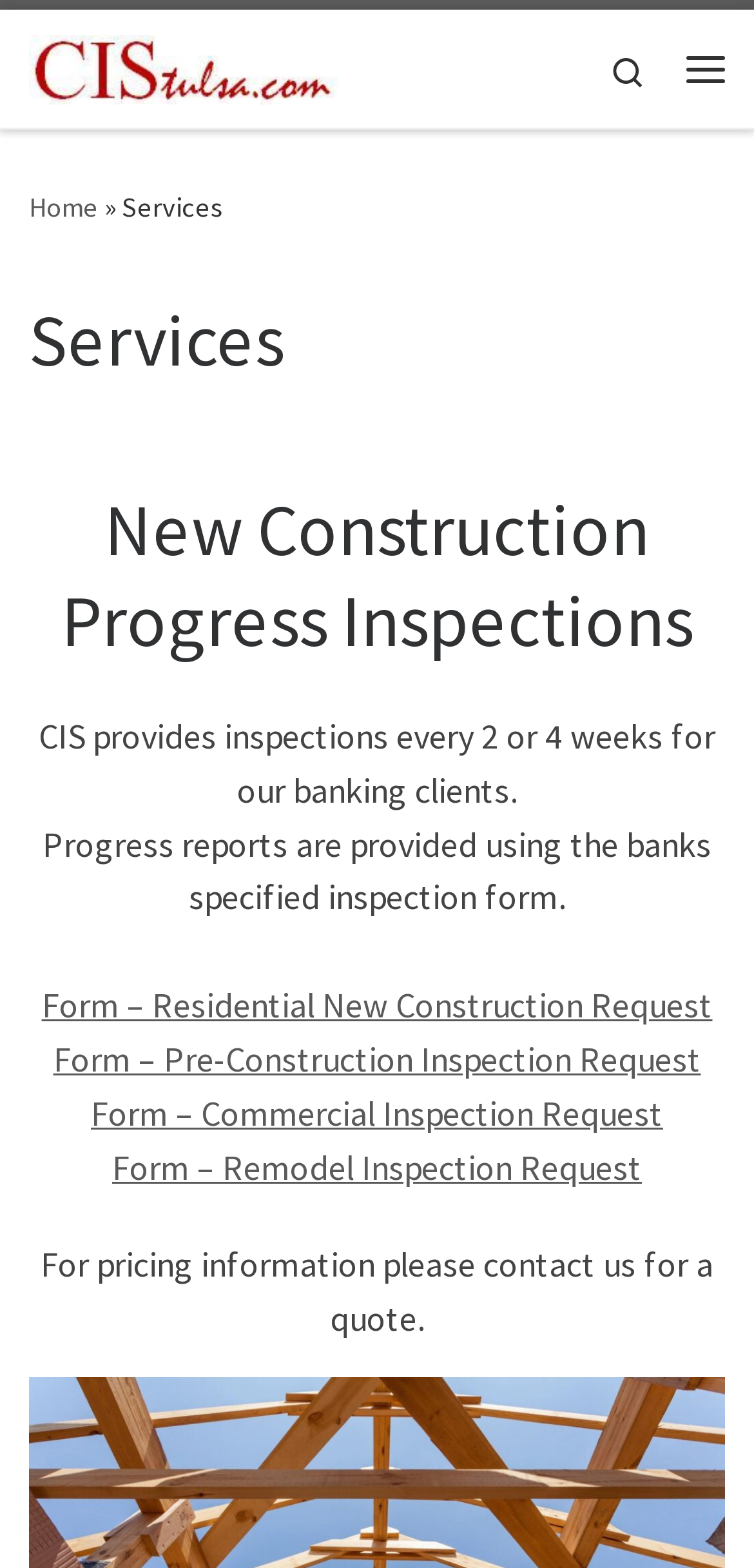Use a single word or phrase to answer the question:
What type of services does CIS provide?

Construction Inspection Services